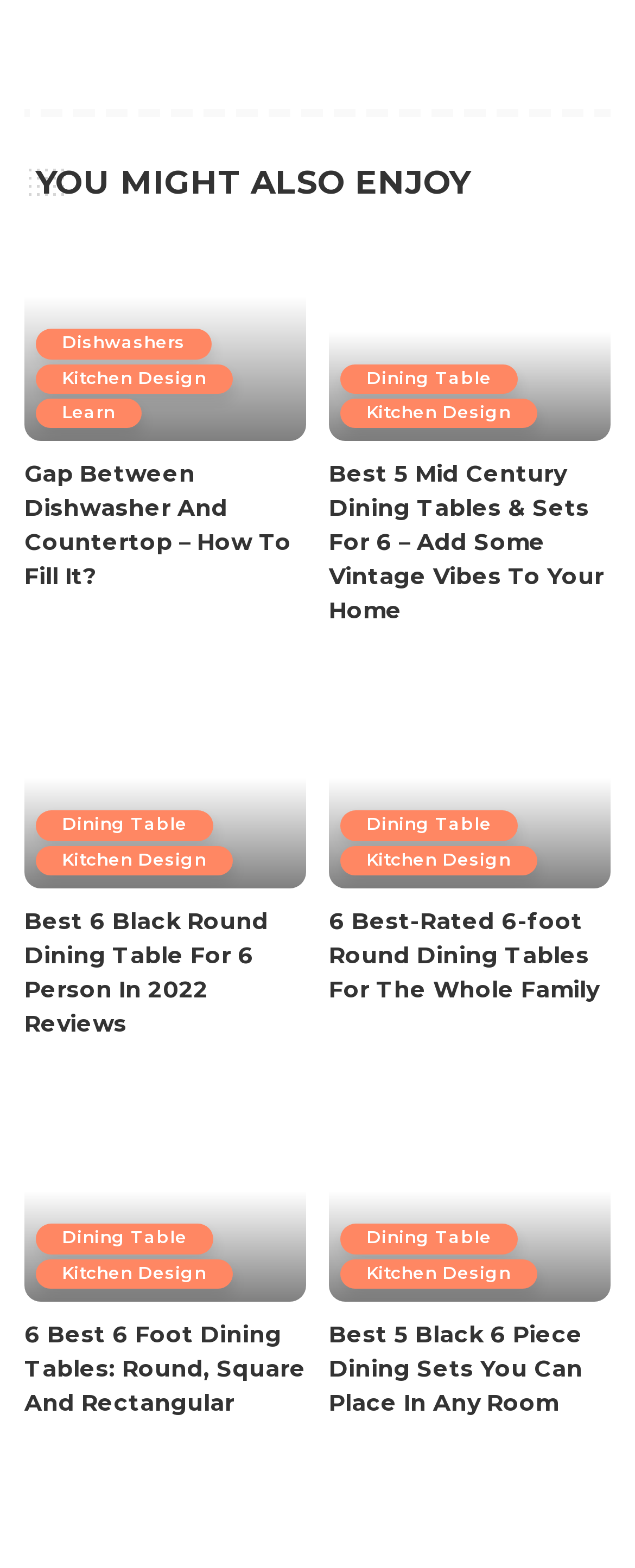What is the topic of the first heading?
Kindly give a detailed and elaborate answer to the question.

The first heading on the webpage is 'Gap Between Dishwasher And Countertop – How To Fill It?' which indicates that the topic of the first heading is about the gap between the dishwasher and countertop.